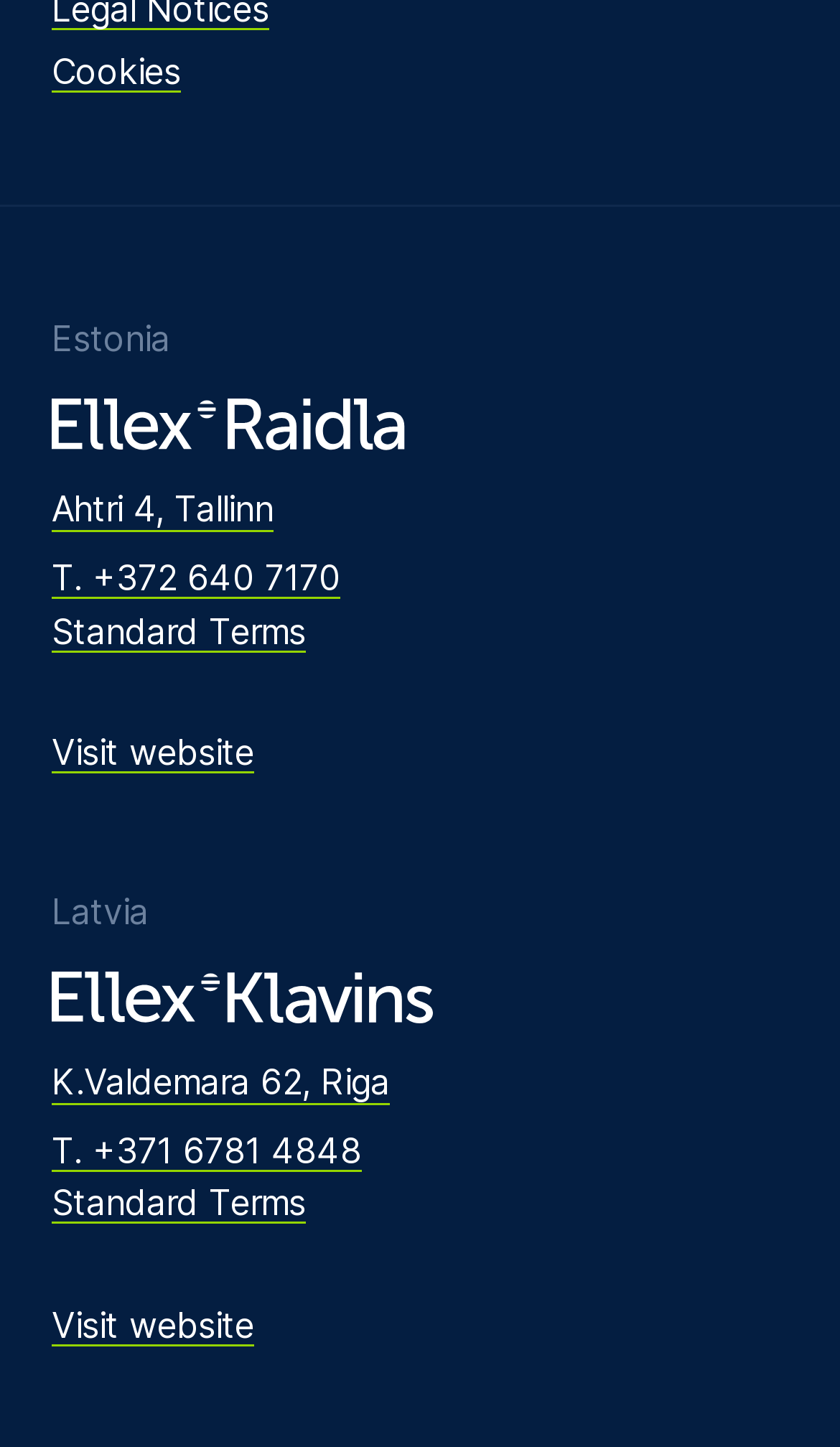Please determine the bounding box coordinates of the clickable area required to carry out the following instruction: "Click on Facebook". The coordinates must be four float numbers between 0 and 1, represented as [left, top, right, bottom].

None